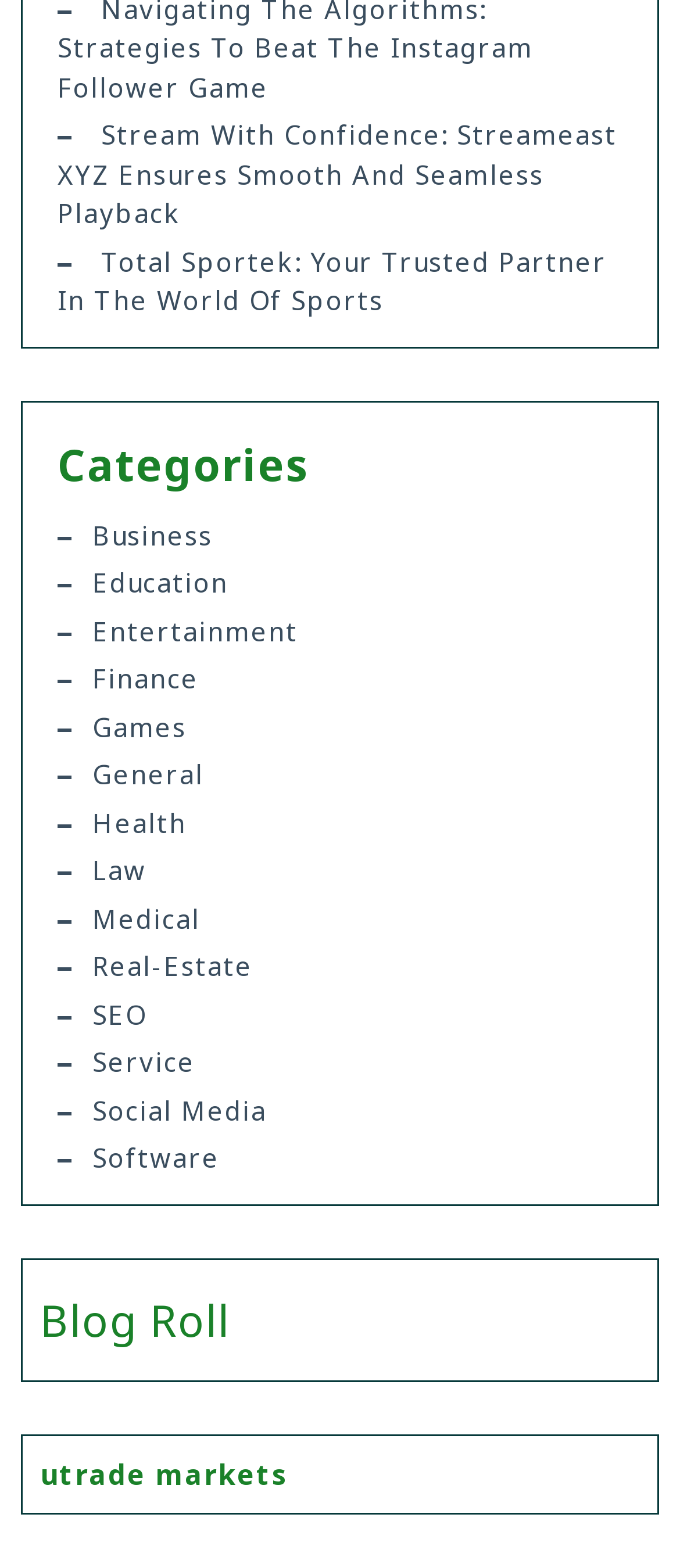Please find the bounding box coordinates of the section that needs to be clicked to achieve this instruction: "Browse the 'Business' category".

[0.136, 0.324, 0.313, 0.358]